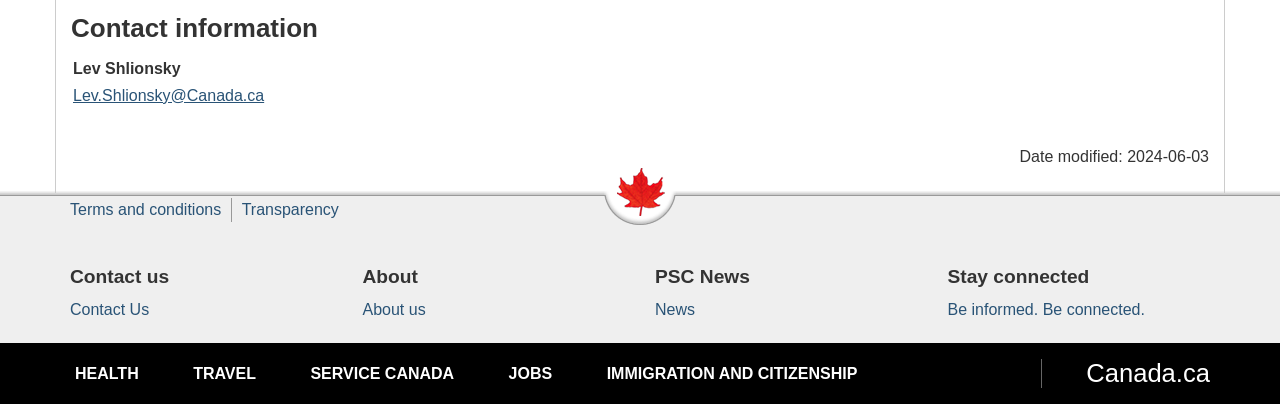What is the email address of Lev Shlionsky?
Refer to the screenshot and answer in one word or phrase.

Lev.Shlionsky@Canada.ca